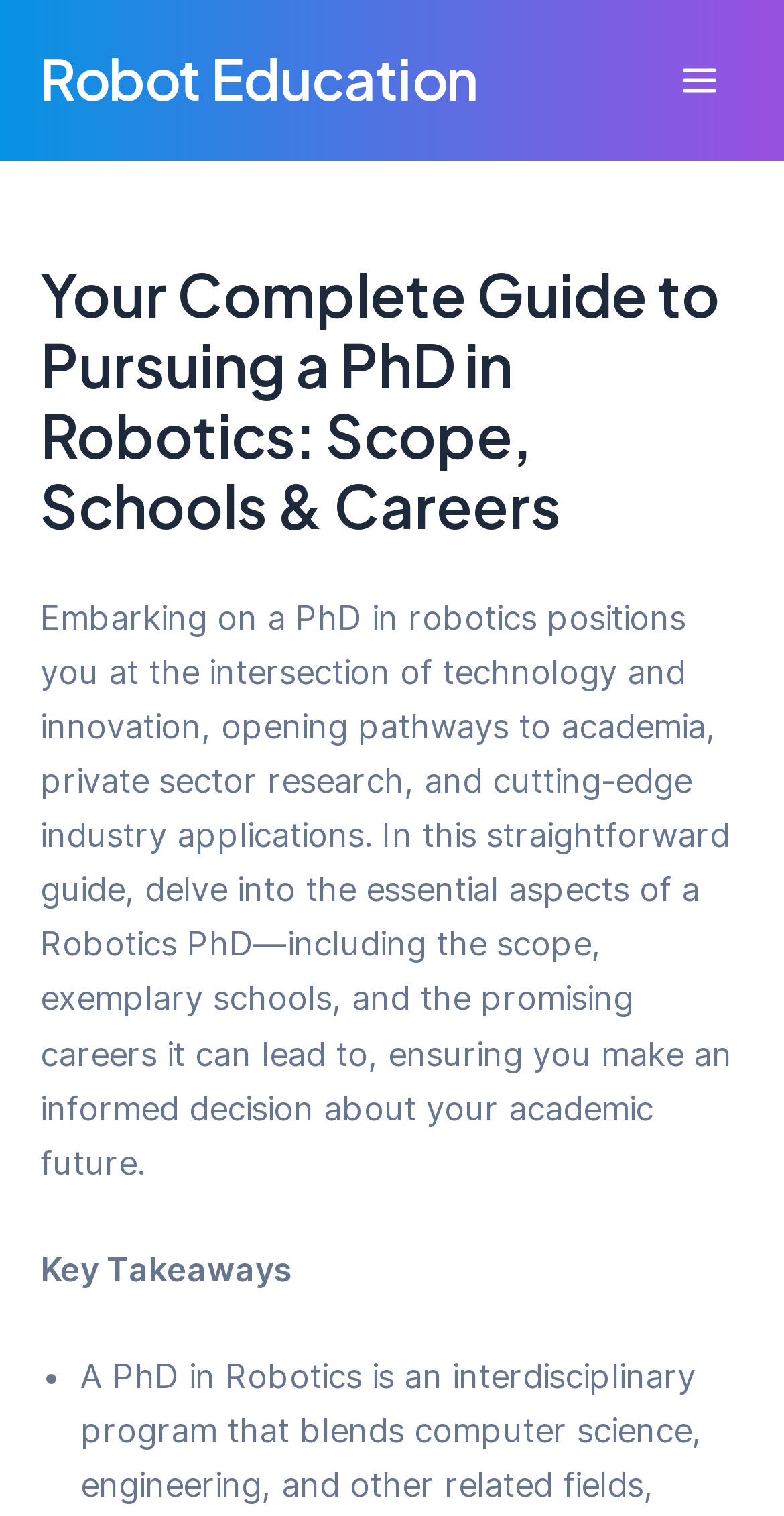Provide a comprehensive description of the webpage.

The webpage is a comprehensive guide to pursuing a PhD in Robotics, with a focus on its scope, schools, and career opportunities. At the top-left corner, there is a link to "Robot Education" and a button labeled "Main Menu" at the top-right corner, accompanied by a small image. 

Below the menu button, a prominent header spans the width of the page, displaying the title "Your Complete Guide to Pursuing a PhD in Robotics: Scope, Schools & Careers". 

Following the header, a lengthy paragraph provides an overview of the benefits of pursuing a PhD in Robotics, including its intersection with technology and innovation, and its potential to lead to careers in academia, research, and industry. 

Further down, a section titled "Key Takeaways" is located, which is likely to summarize the main points of the guide. This section is followed by a list, indicated by a bullet point, although the content of the list is not specified.